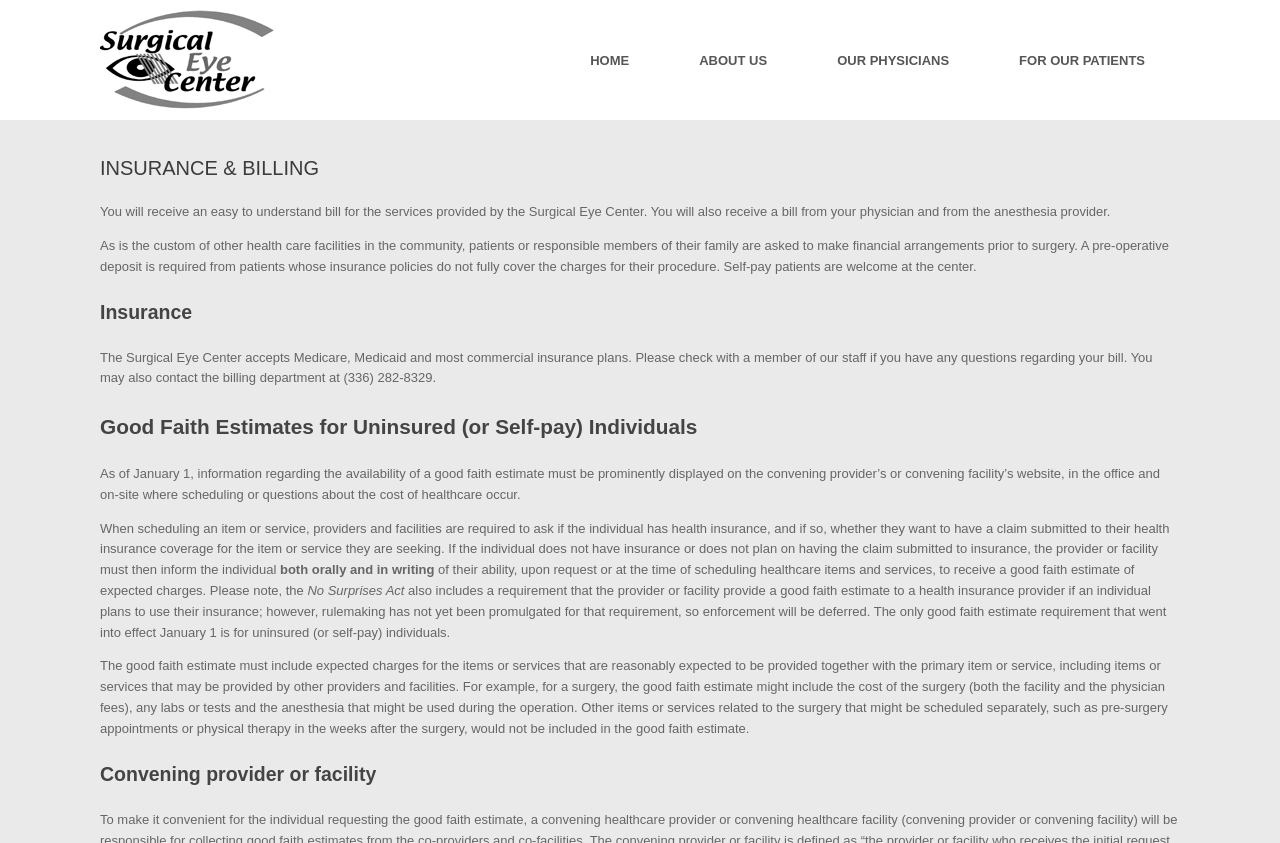Produce an elaborate caption capturing the essence of the webpage.

The webpage is about insurance and billing information for The Surgical Eye Center. At the top left corner, there is a logo of The Surgical Eye Center, which is a clickable link. Next to the logo, there are four navigation links: "HOME", "ABOUT US", "OUR PHYSICIANS", and "FOR OUR PATIENTS". 

Below the navigation links, there is a heading "INSURANCE & BILLING" followed by a paragraph explaining that patients will receive a bill from the Surgical Eye Center, their physician, and the anesthesia provider. Another paragraph explains the financial arrangements required prior to surgery, including a pre-operative deposit for patients whose insurance policies do not fully cover the charges.

The page is then divided into three sections: "Insurance", "Good Faith Estimates for Uninsured (or Self-pay) Individuals", and "Convening provider or facility". The "Insurance" section explains that the Surgical Eye Center accepts Medicare, Medicaid, and most commercial insurance plans, and provides contact information for the billing department.

The "Good Faith Estimates for Uninsured (or Self-pay) Individuals" section is the longest part of the page, explaining the requirements for good faith estimates, including the information that must be prominently displayed on the website and in the office. It also explains the process of requesting a good faith estimate and what it must include.

At the very bottom of the page, there is a heading "Convening provider or facility", but it does not have any accompanying text.